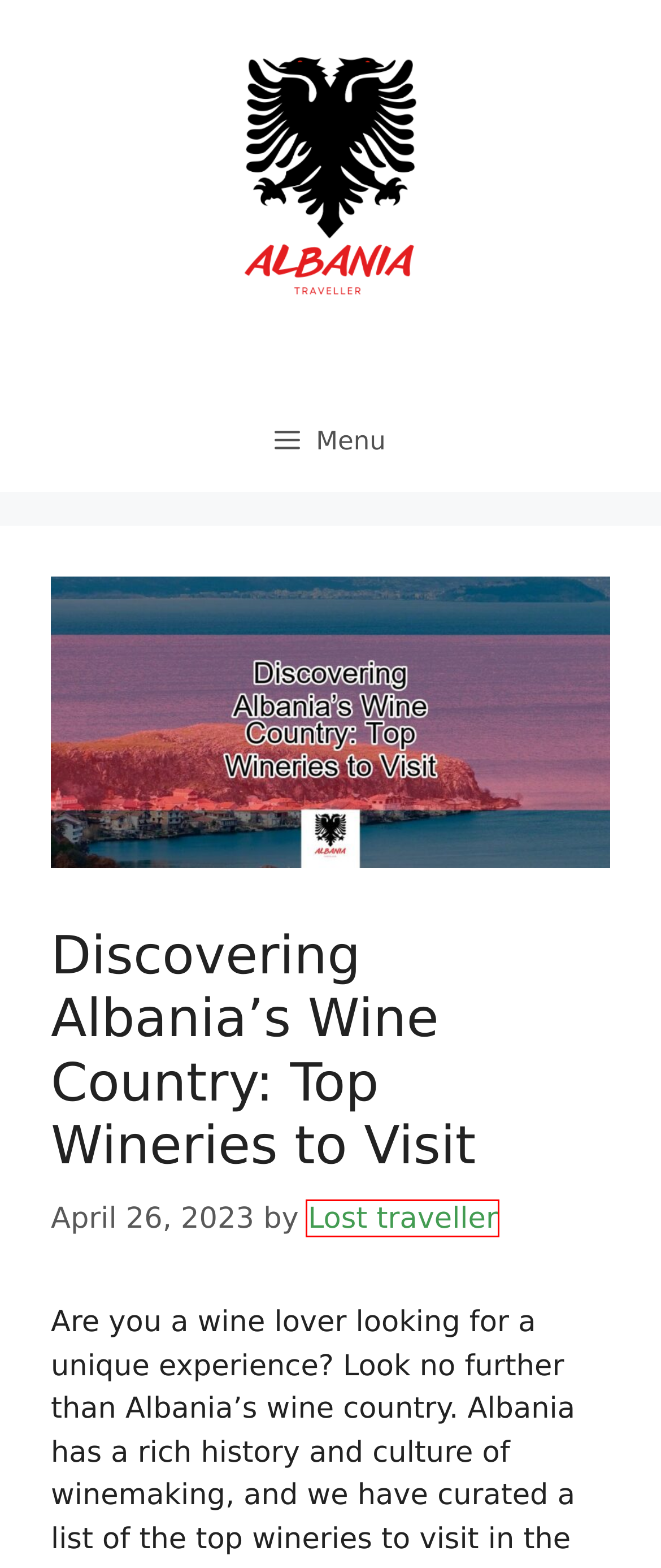Given a screenshot of a webpage with a red bounding box, please pick the webpage description that best fits the new webpage after clicking the element inside the bounding box. Here are the candidates:
A. Travel Apps archivos | Albania Traveller
B. Art and Culture archivos | Albania Traveller
C. Albania Tourism Guide | Albania Traveller
D. Historical Sites archivos | Albania Traveller
E. Off-the-Beaten-Path Destinations archivos | Albania Traveller
F. Transportation archivos | Albania Traveller
G. Seasonal Travel archivos | Albania Traveller
H. Lost traveller, autor en Albania Traveller

H